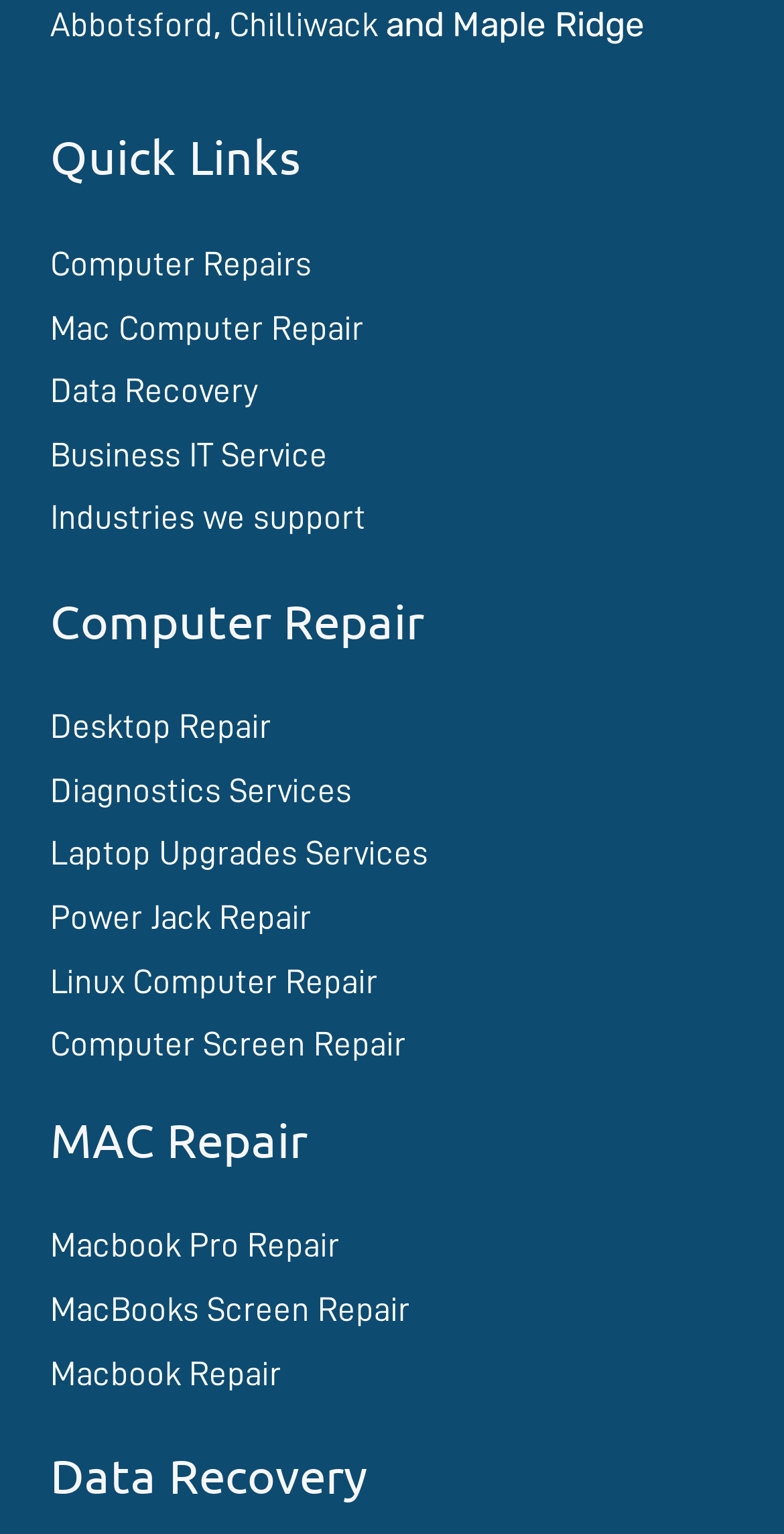Determine the bounding box coordinates of the target area to click to execute the following instruction: "view Macbook Pro Repair."

[0.064, 0.801, 0.433, 0.823]